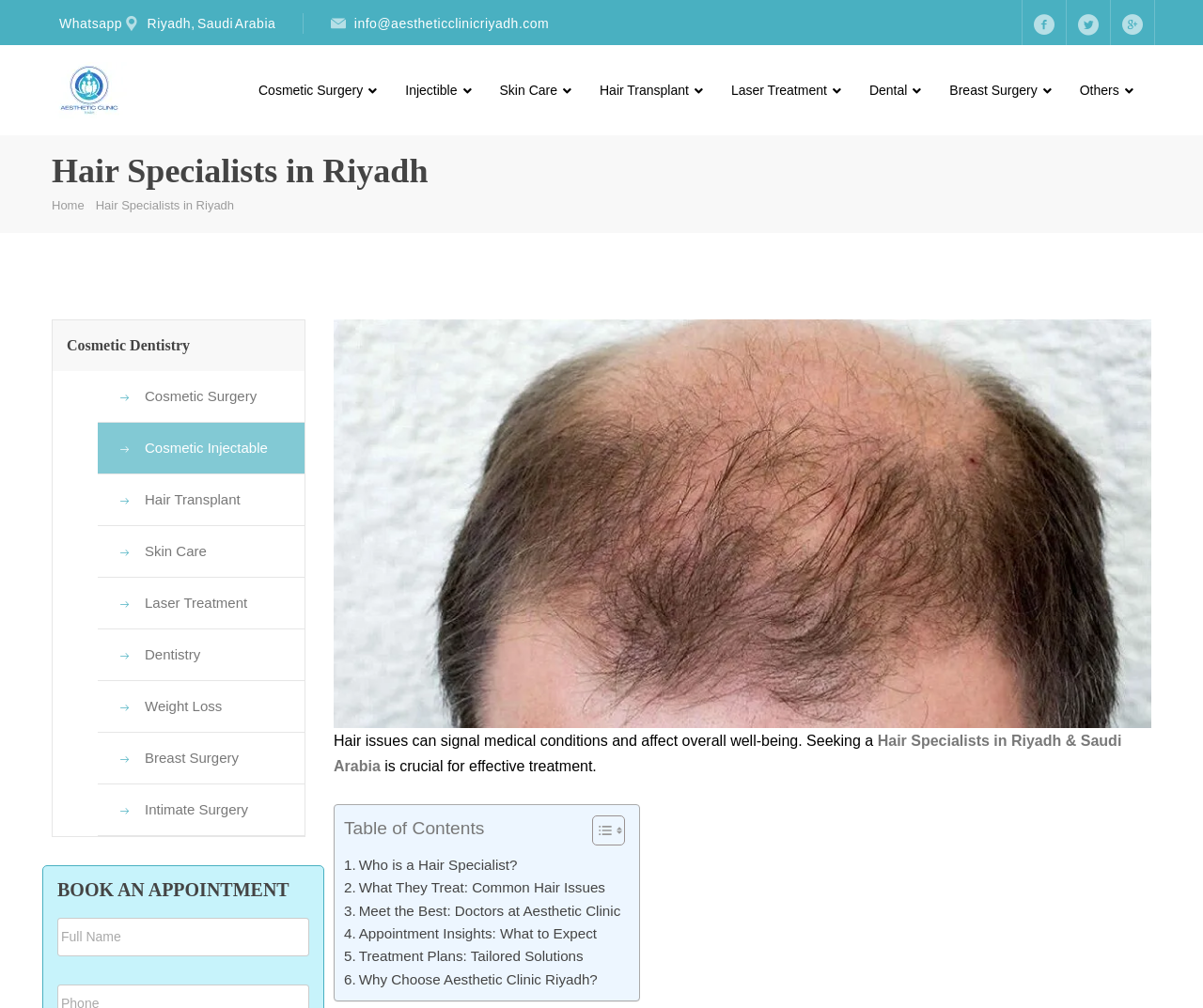How many images are there on the webpage?
Analyze the image and deliver a detailed answer to the question.

I counted the number of images on the webpage by looking at the image elements, which are the logo of the aesthetic clinic, the icon in the 'Toggle Table of Content' button, and the icon in the 'Toggle Table of Content' button again. There are 3 images in total.